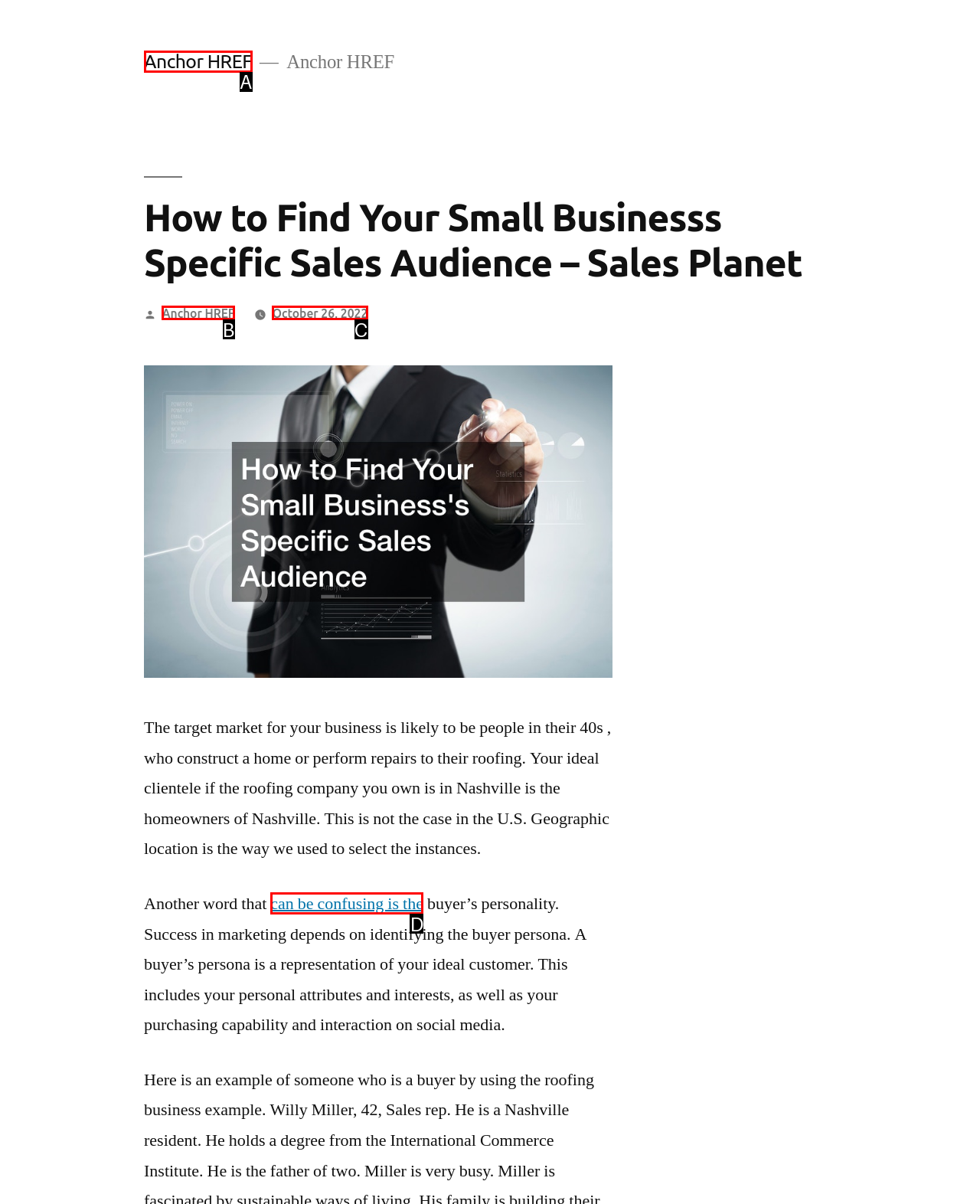Tell me the letter of the option that corresponds to the description: can be confusing is the
Answer using the letter from the given choices directly.

D